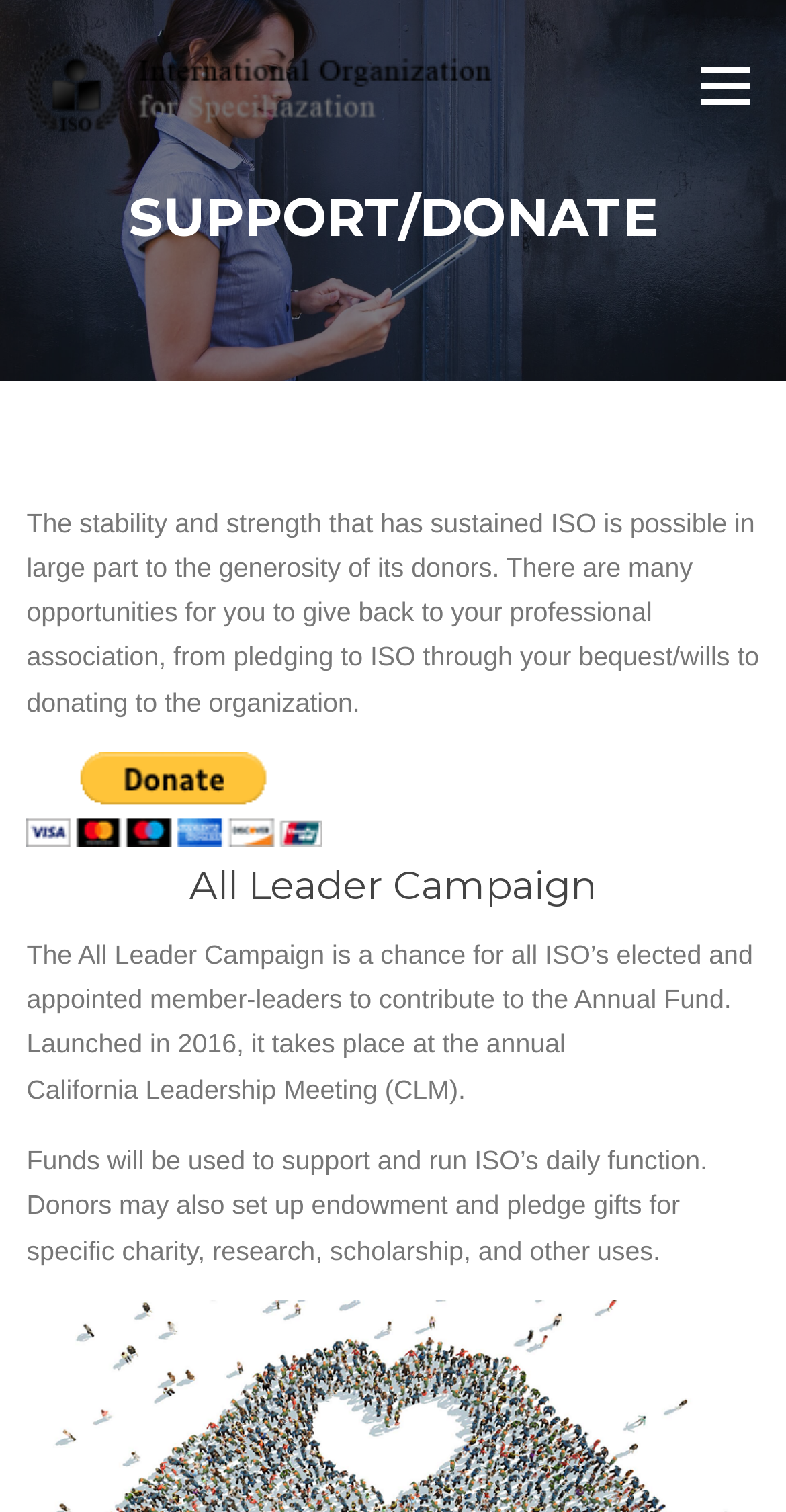Respond to the following query with just one word or a short phrase: 
What are the uses of donated funds?

To support ISO's daily function